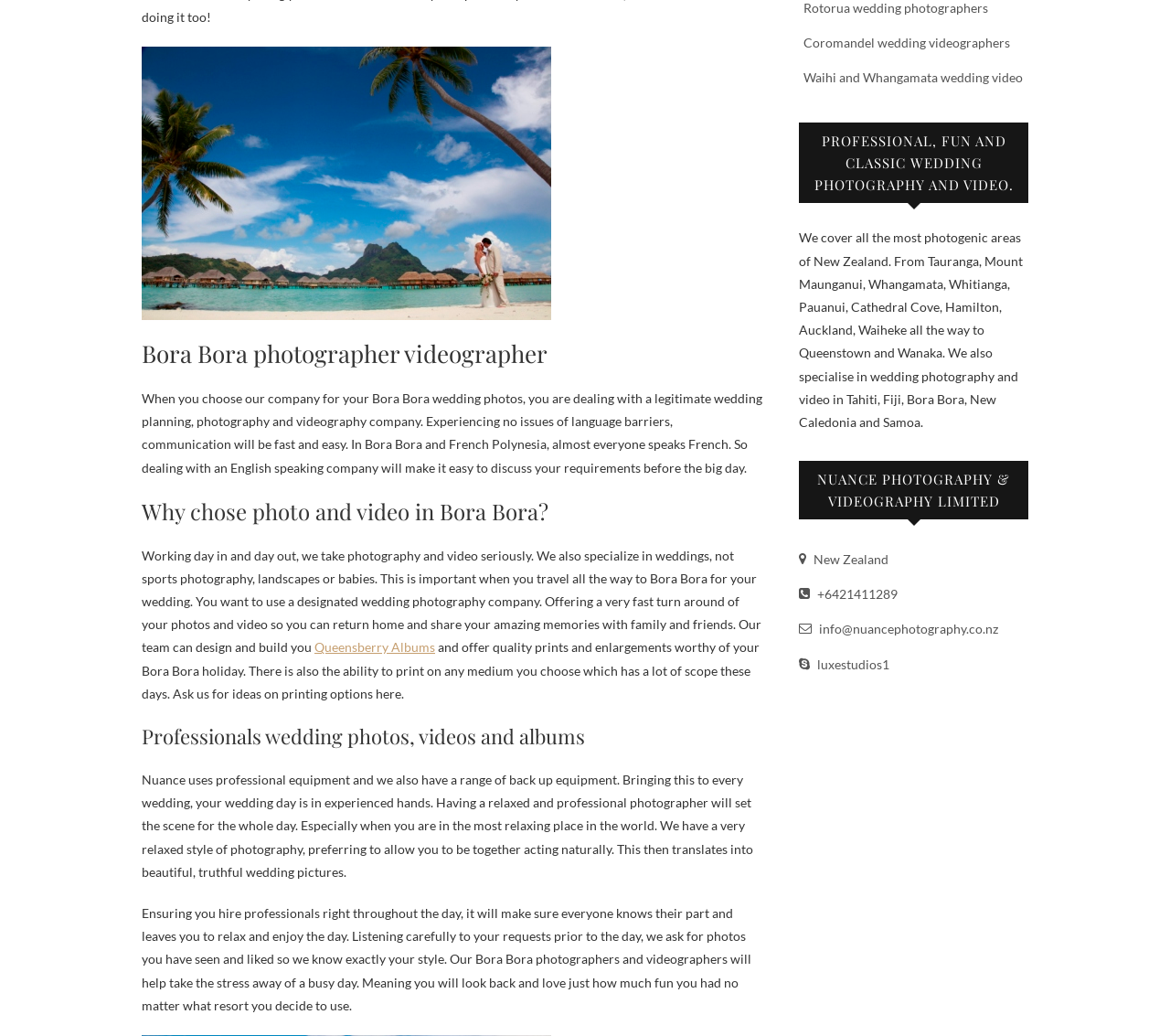Bounding box coordinates are specified in the format (top-left x, top-left y, bottom-right x, bottom-right y). All values are floating point numbers bounded between 0 and 1. Please provide the bounding box coordinate of the region this sentence describes: Waihi and Whangamata wedding video

[0.687, 0.067, 0.874, 0.082]